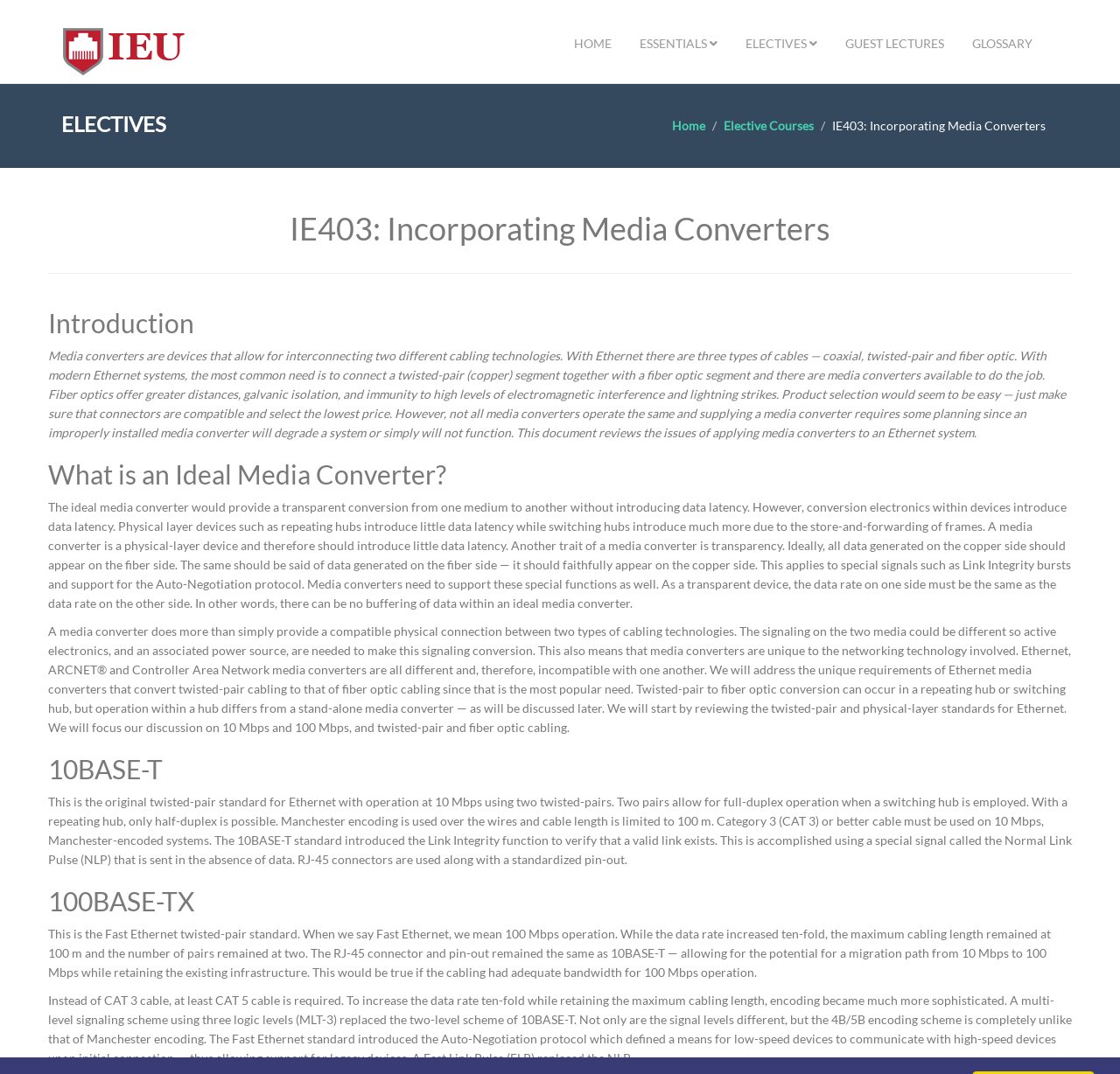Explain the webpage's design and content in an elaborate manner.

The webpage is about "IE403: Incorporating Media Converters" and appears to be an educational resource or online course. At the top, there is a navigation bar with five links: "HOME", "ESSENTIALS", "ELECTIVES", "GUEST LECTURES", and "GLOSSARY". Below the navigation bar, there is a heading "ELECTIVES" followed by two links: "Home" and "Elective Courses".

The main content of the webpage is divided into sections, each with a heading. The first section is "IE403: Incorporating Media Converters", which is followed by a horizontal separator. The next section is "Introduction", which provides a brief overview of media converters, their purpose, and their importance in Ethernet systems.

The following sections are "What is an Ideal Media Converter?", "10BASE-T", and "100BASE-TX". These sections provide detailed information about the characteristics of ideal media converters, the twisted-pair standard for Ethernet, and the Fast Ethernet twisted-pair standard, respectively. Each section includes a heading and a block of text that explains the topic in detail.

Throughout the webpage, there are no images, but there are several links and headings that help to organize the content and provide navigation. The overall structure of the webpage is hierarchical, with headings and subheadings that break up the content into manageable sections.